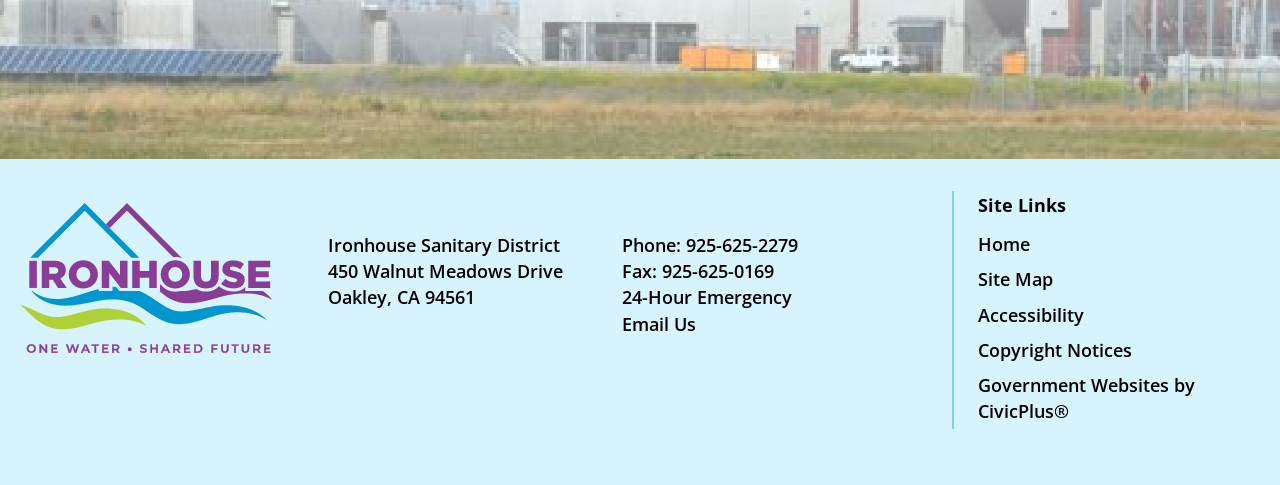Please indicate the bounding box coordinates of the element's region to be clicked to achieve the instruction: "call 925-625-2279". Provide the coordinates as four float numbers between 0 and 1, i.e., [left, top, right, bottom].

[0.536, 0.48, 0.623, 0.529]